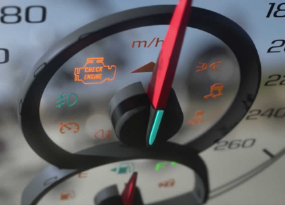Thoroughly describe what you see in the image.

The image displays an automotive dashboard gauge, prominently featuring a speedometer. The needle points sharply, indicating speed, while various warning icons illuminate the display, including a notable "Check Engine" light. This visual representation serves as a critical reminder for drivers to maintain vehicle awareness and address potential issues immediately. The background hints at the dynamic environment of driving, reinforcing the importance of monitoring vehicle performance during travel. Overall, the image emphasizes vehicle maintenance, echoing themes explored in the linked article about preventing vehicle overheating and ensuring optimal performance.